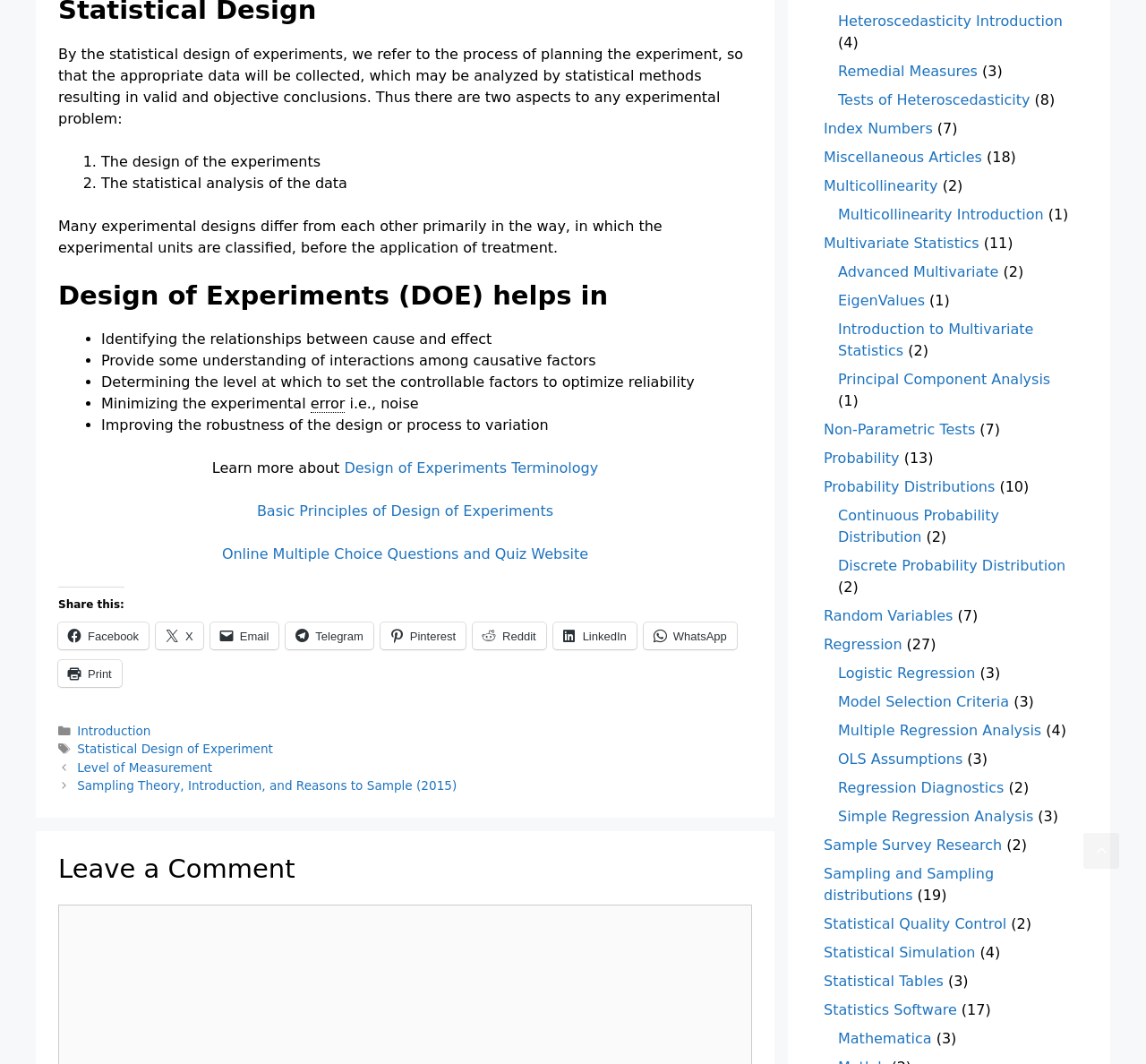How many types of links are available for sharing?
Look at the image and respond to the question as thoroughly as possible.

The webpage provides 8 types of links for sharing, including Facebook, X, Email, Telegram, Pinterest, Reddit, LinkedIn, and WhatsApp.